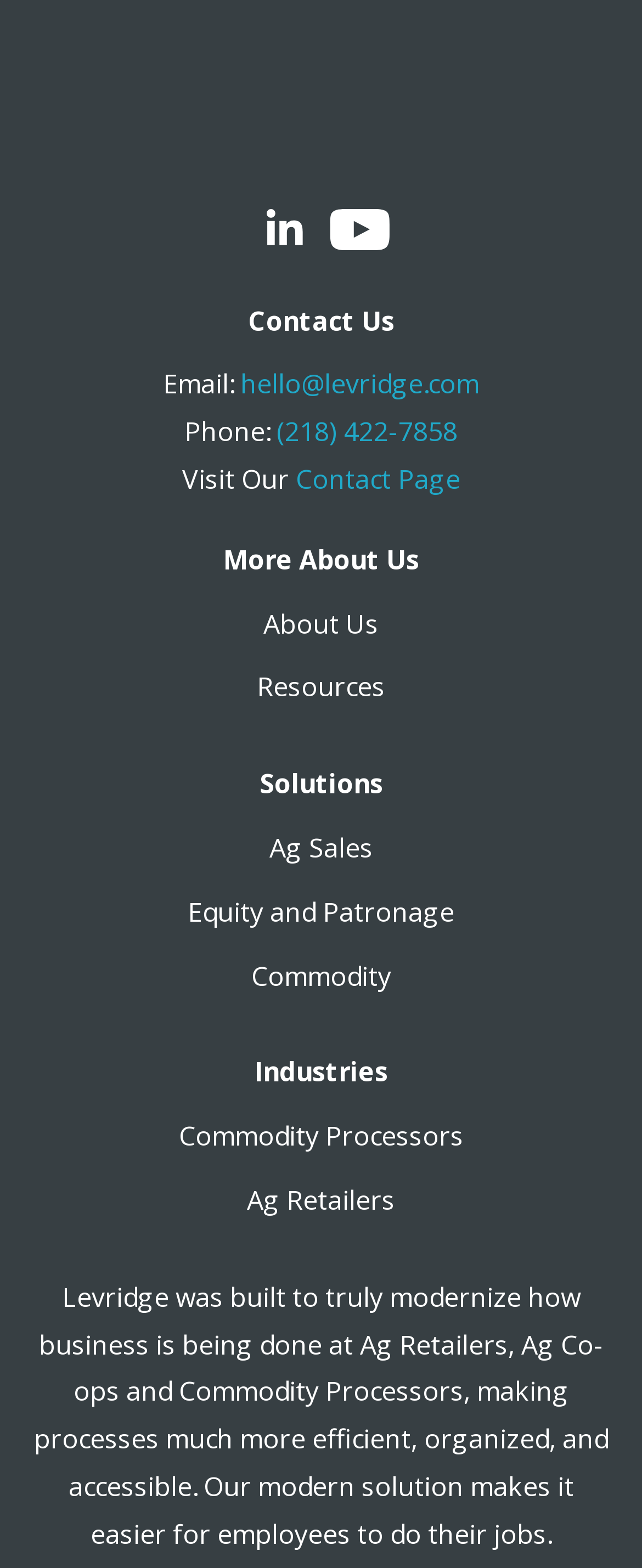Determine the bounding box for the described UI element: "Equity and Patronage".

[0.292, 0.57, 0.708, 0.593]